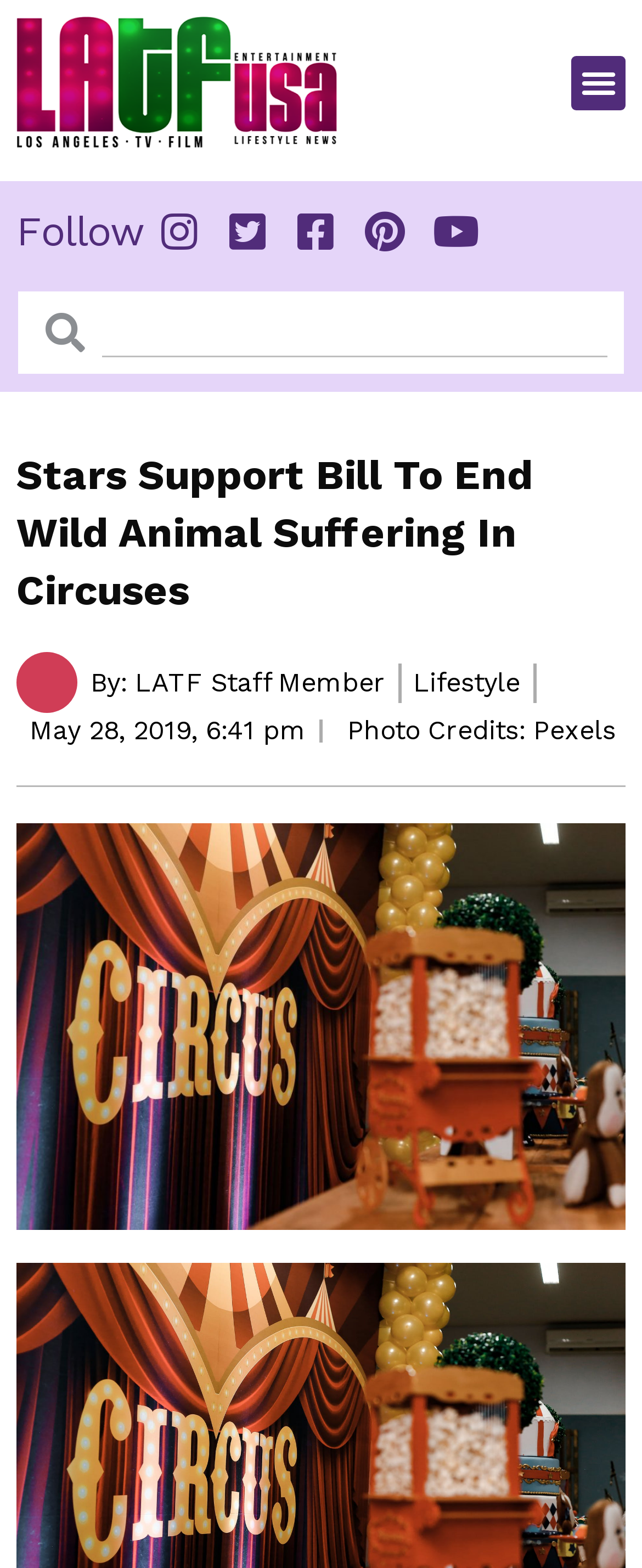Identify the main title of the webpage and generate its text content.

Stars Support Bill To End Wild Animal Suffering In Circuses